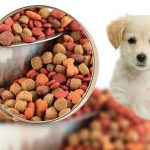From the image, can you give a detailed response to the question below:
What is the color of the kibble in the image?

The image showcases a mix of colorful kibble, including shades of red, orange, and brown, which are the colors of the kibble presented in the open container.